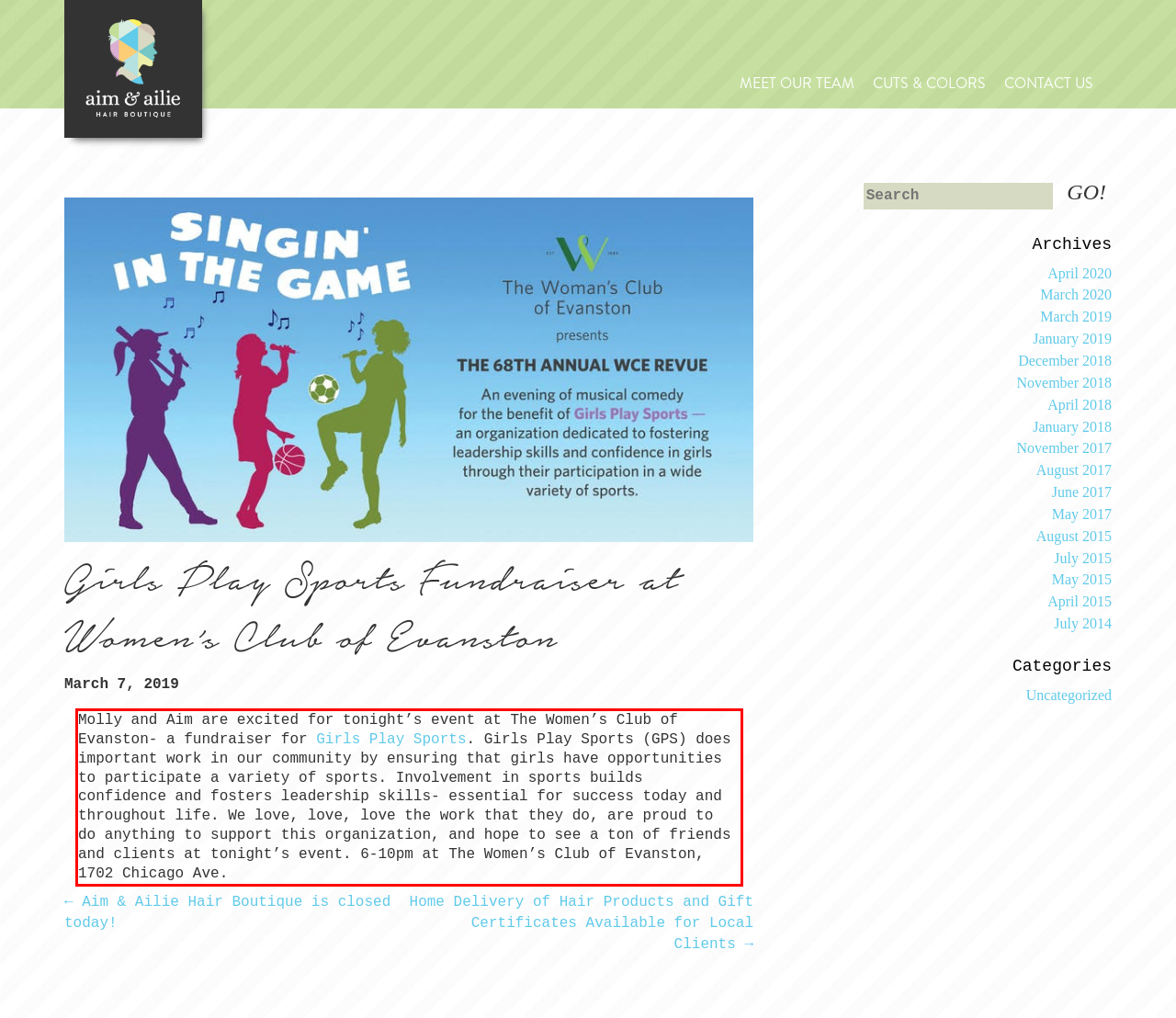Examine the webpage screenshot, find the red bounding box, and extract the text content within this marked area.

Molly and Aim are excited for tonight’s event at The Women’s Club of Evanston- a fundraiser for Girls Play Sports. Girls Play Sports (GPS) does important work in our community by ensuring that girls have opportunities to participate a variety of sports. Involvement in sports builds confidence and fosters leadership skills- essential for success today and throughout life. We love, love, love the work that they do, are proud to do anything to support this organization, and hope to see a ton of friends and clients at tonight’s event. 6-10pm at The Women’s Club of Evanston, 1702 Chicago Ave.